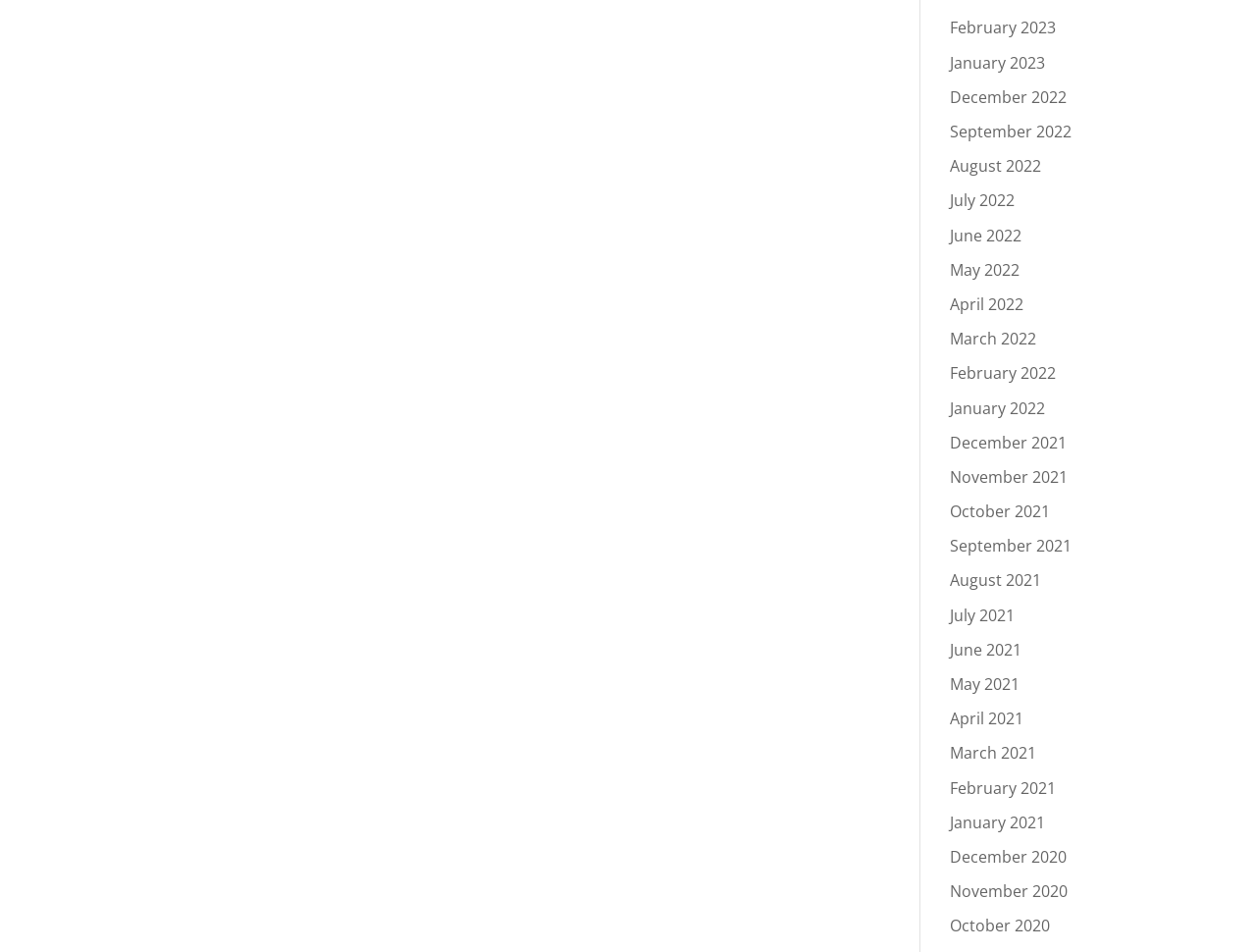Show the bounding box coordinates for the HTML element as described: "February 2022".

[0.756, 0.381, 0.841, 0.403]